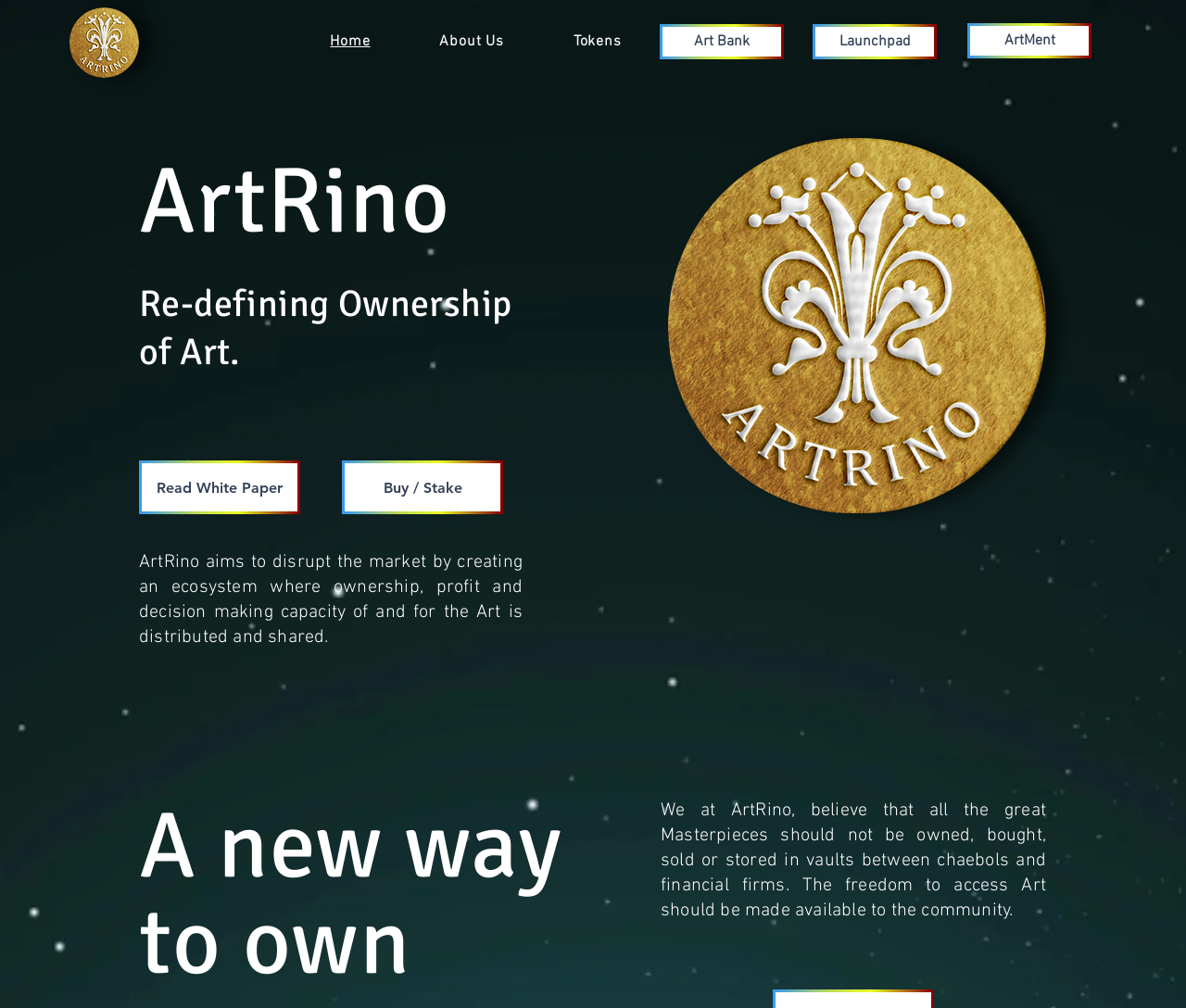What is the name of the company?
Answer the question with a thorough and detailed explanation.

The name of the company is obtained from the logo image 'Artrino.png' at the top left corner of the webpage, which is also the root element 'ArtRino Corp.'.